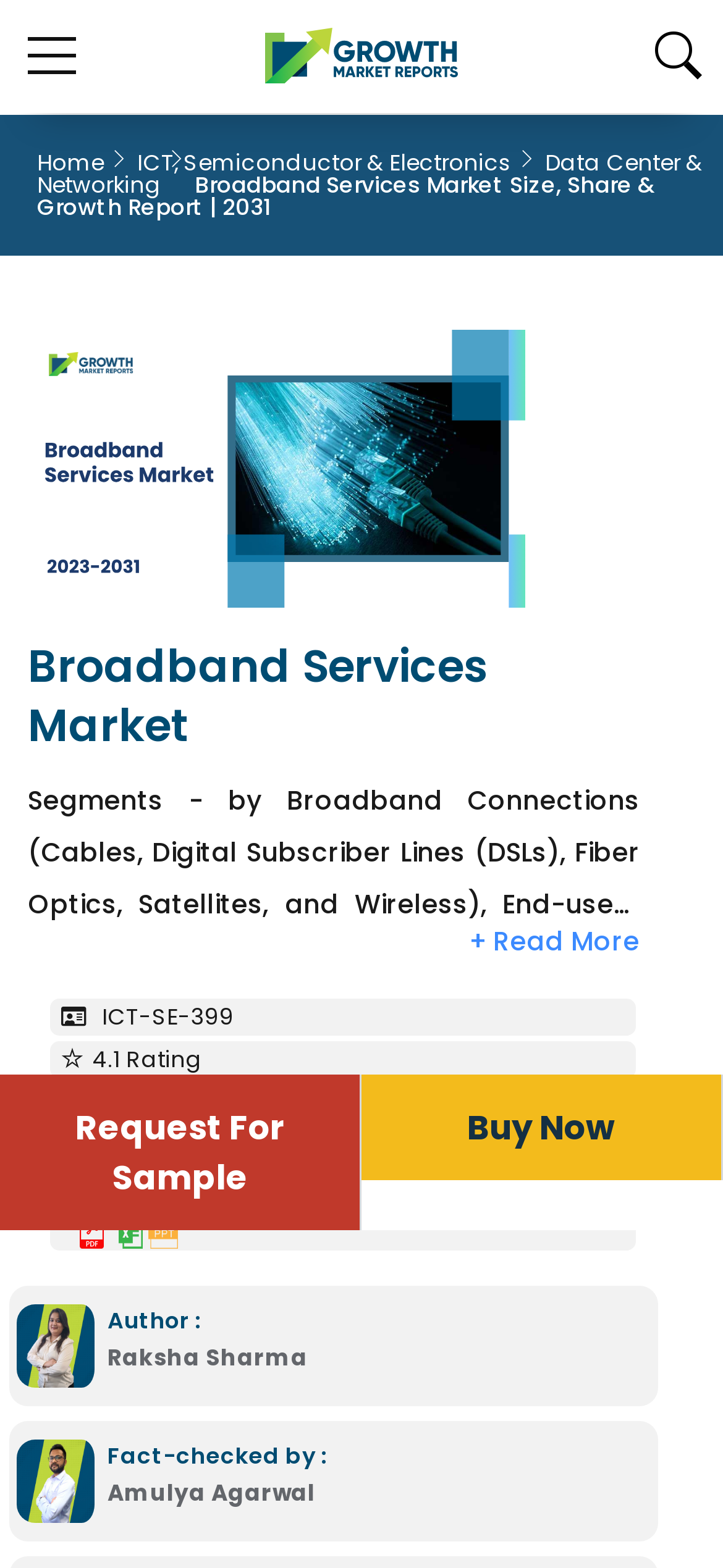What is the rating of the report?
Please provide a single word or phrase as your answer based on the screenshot.

4.1 Rating